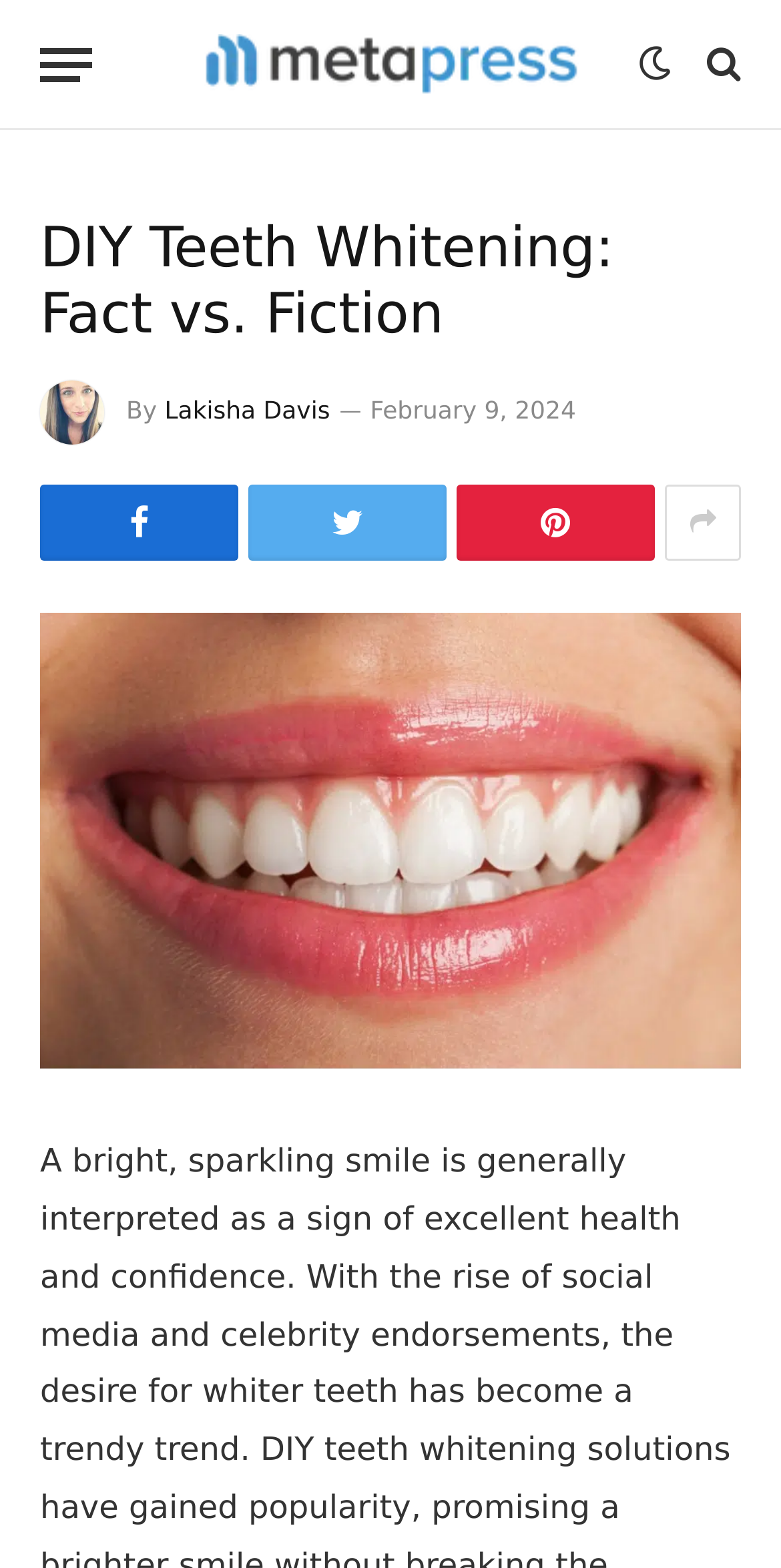Provide a short answer using a single word or phrase for the following question: 
What is the image above the article about?

DIY Teeth Whitening